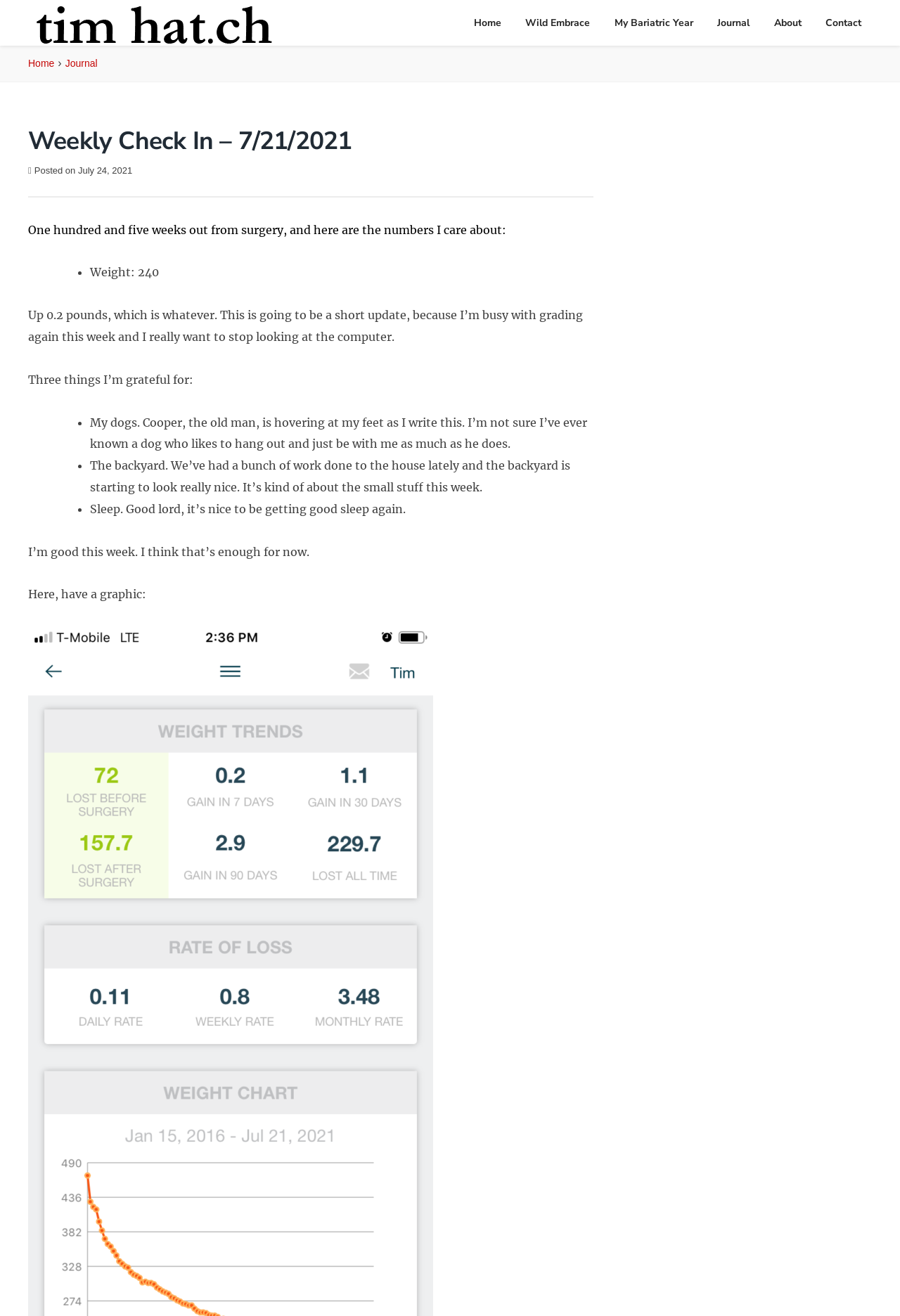What is the date of the post?
From the details in the image, answer the question comprehensively.

I found the answer by looking at the text content of the webpage, specifically the section that says 'Posted on' and then finding the link that says 'July 24, 2021'.